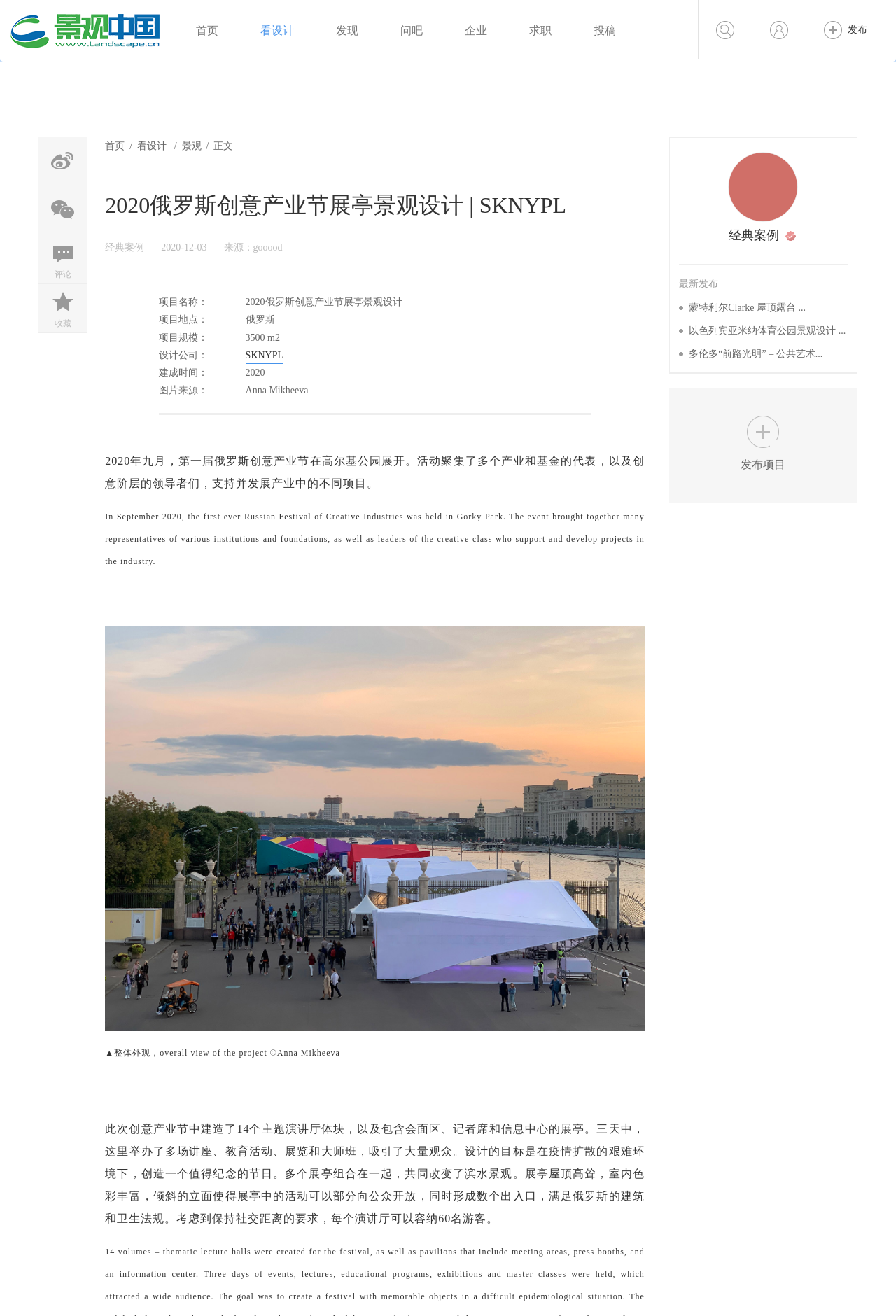Please identify the bounding box coordinates of the clickable region that I should interact with to perform the following instruction: "Click on the '首页' link". The coordinates should be expressed as four float numbers between 0 and 1, i.e., [left, top, right, bottom].

[0.195, 0.0, 0.267, 0.047]